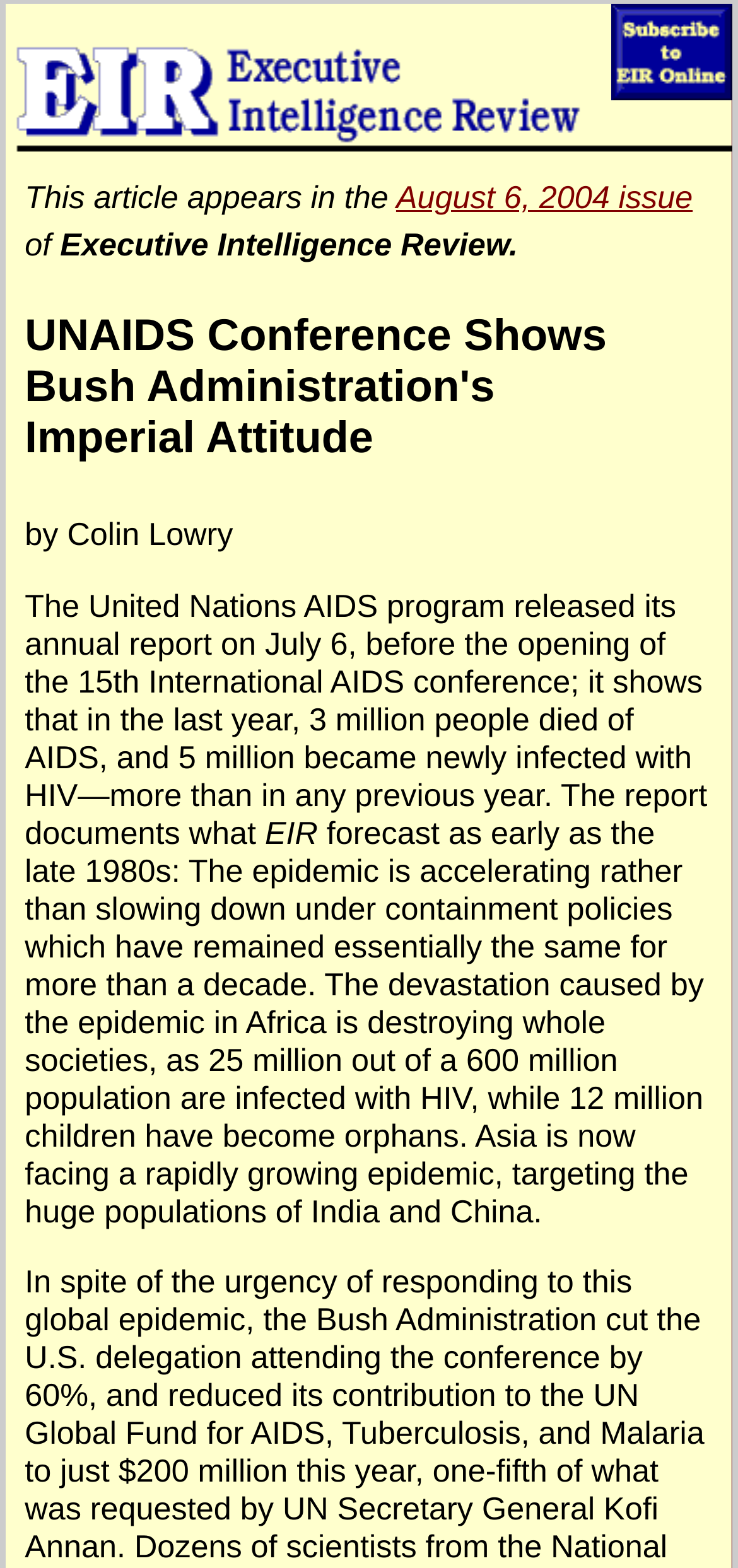Find the bounding box coordinates corresponding to the UI element with the description: "title="Back to home page"". The coordinates should be formatted as [left, top, right, bottom], with values as floats between 0 and 1.

[0.008, 0.002, 0.992, 0.104]